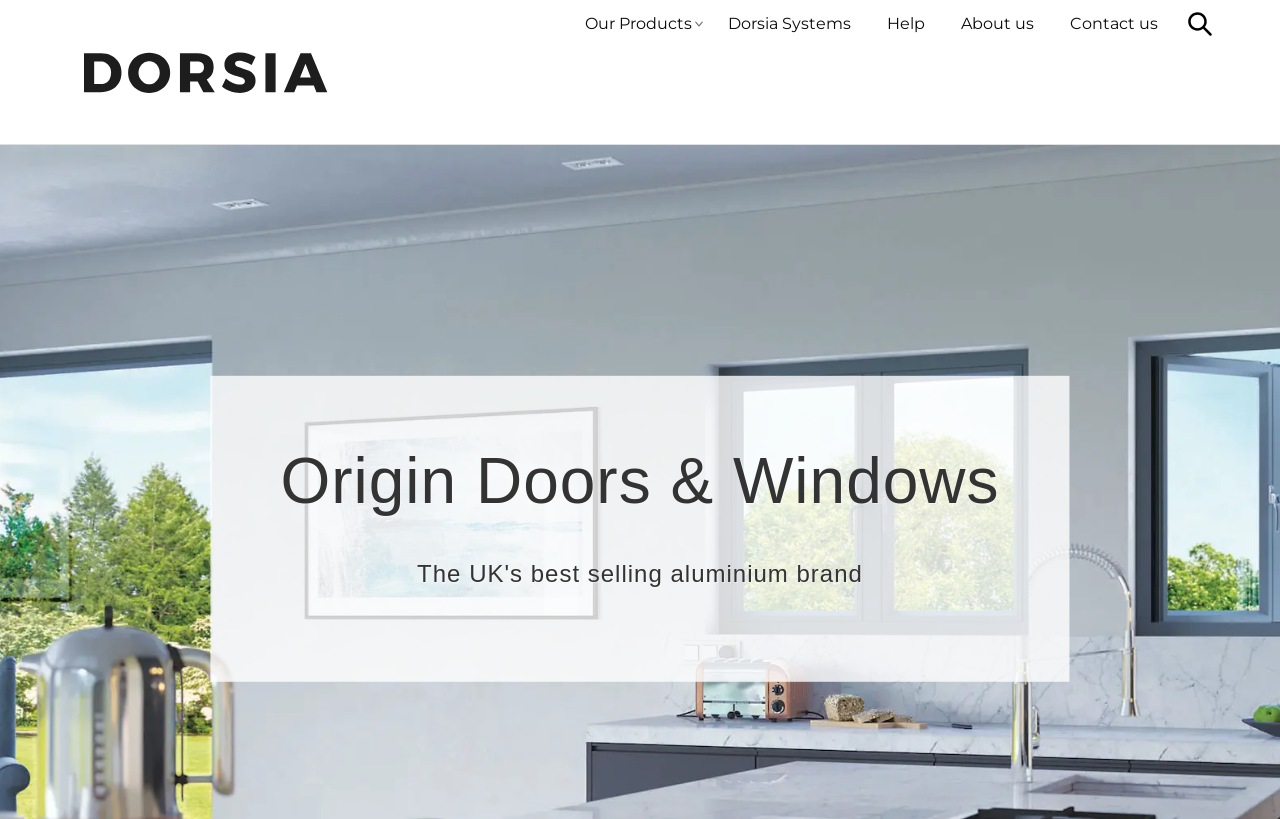What is the purpose of the button with no text?
Refer to the image and provide a one-word or short phrase answer.

Search